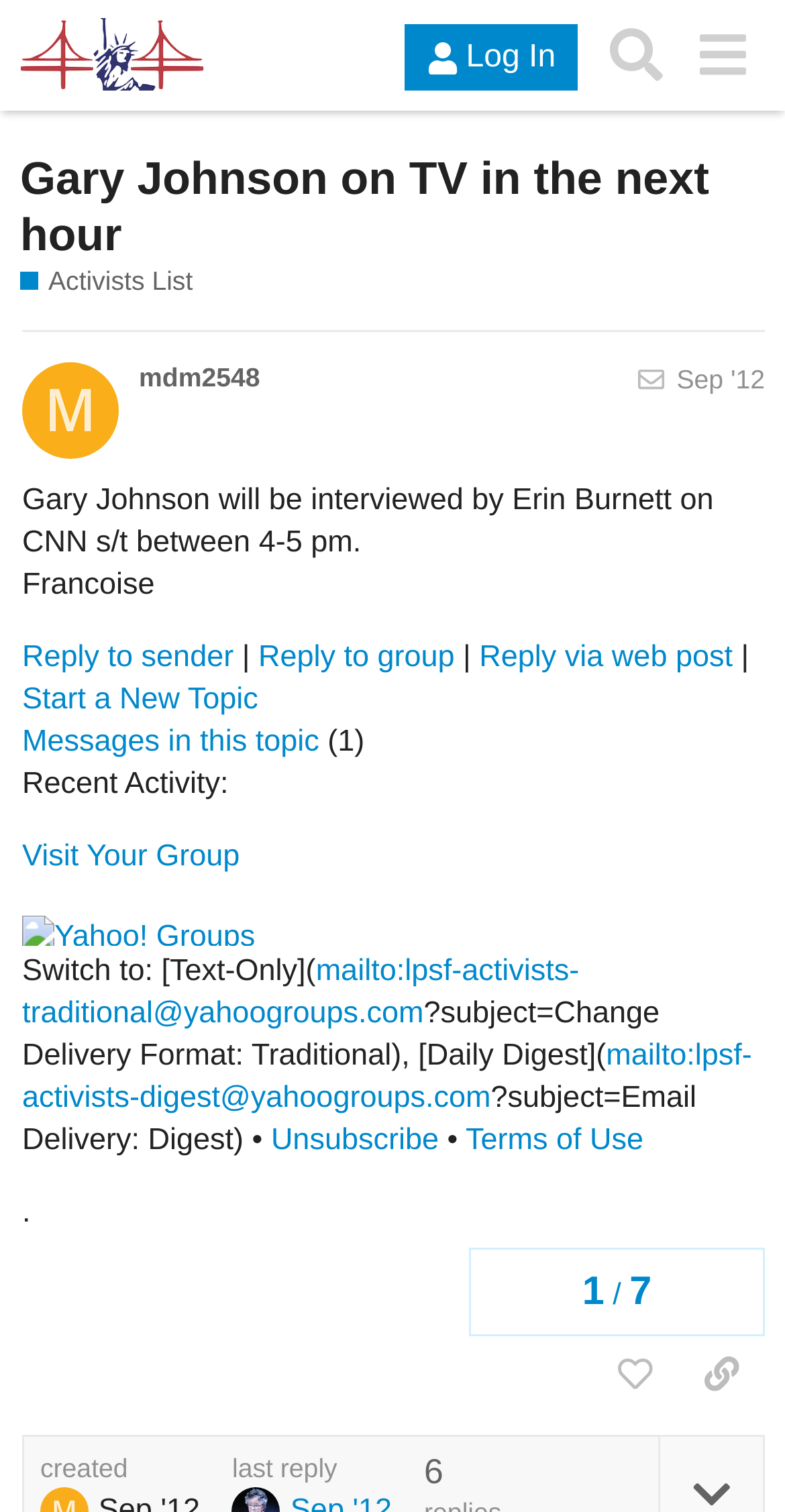Locate the bounding box of the UI element described in the following text: "mailto:lpsf-activists-digest@yahoogroups.com".

[0.028, 0.687, 0.958, 0.738]